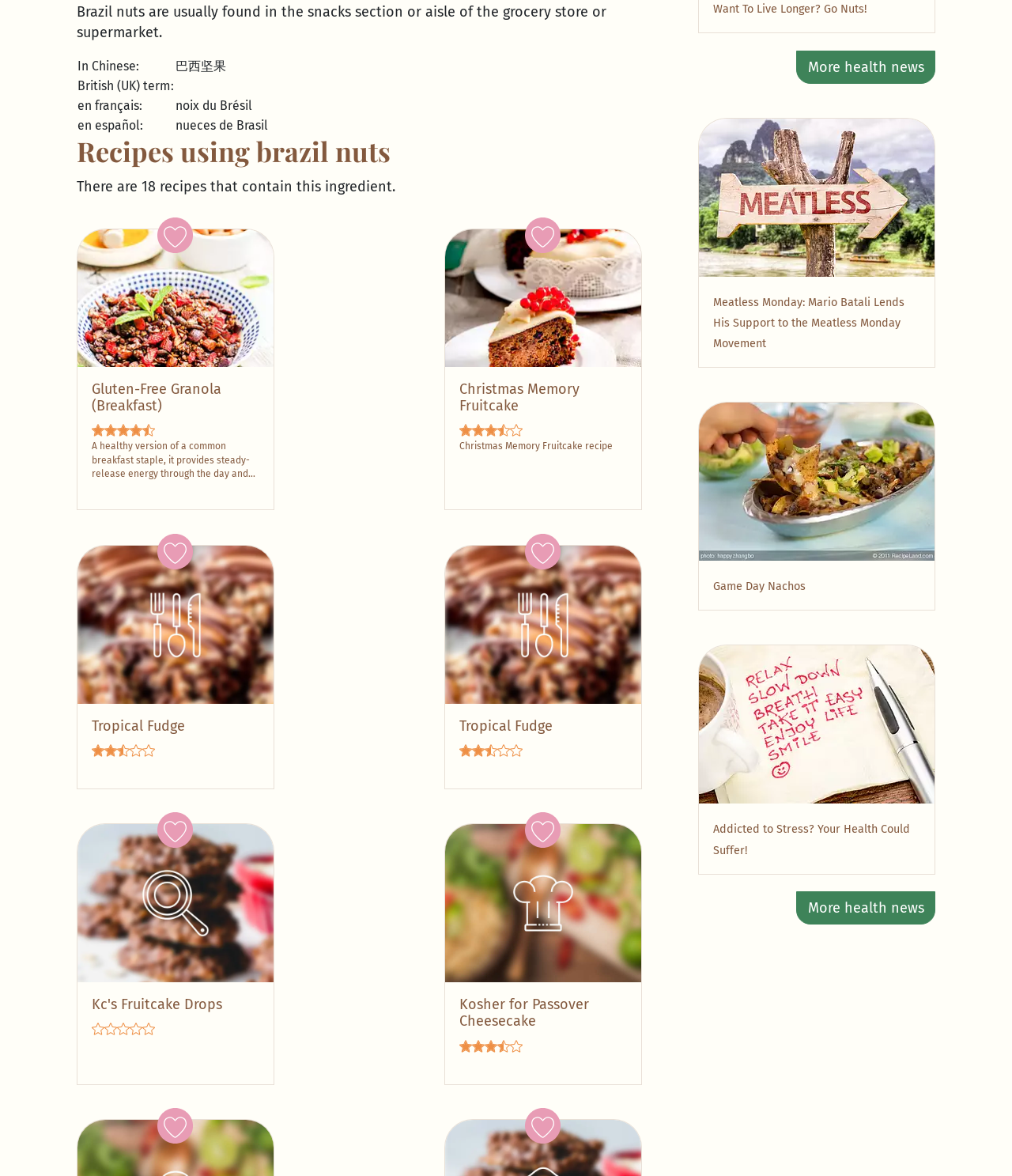Locate the bounding box coordinates for the element described below: "Gluten-Free Granola (Breakfast)". The coordinates must be four float values between 0 and 1, formatted as [left, top, right, bottom].

[0.091, 0.323, 0.219, 0.352]